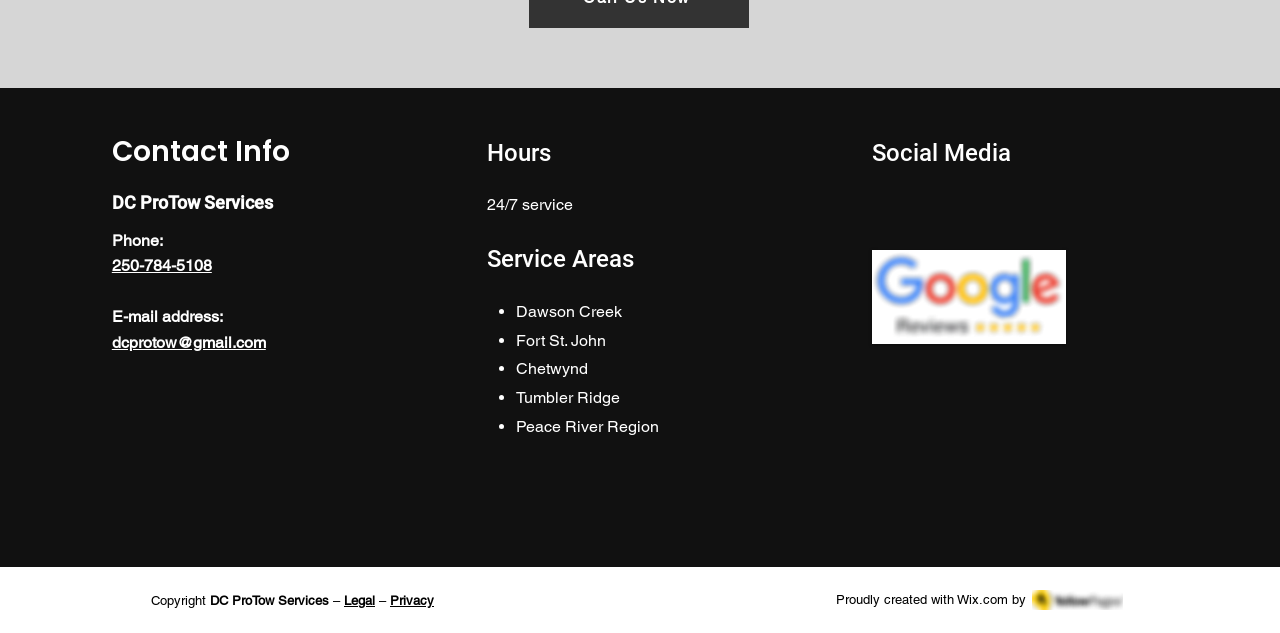Based on the image, provide a detailed response to the question:
What is the name of the social media platform with a link?

I found the social media platform by looking at the 'Social Media' section, where it lists the platforms with links. The first platform listed is Facebook.